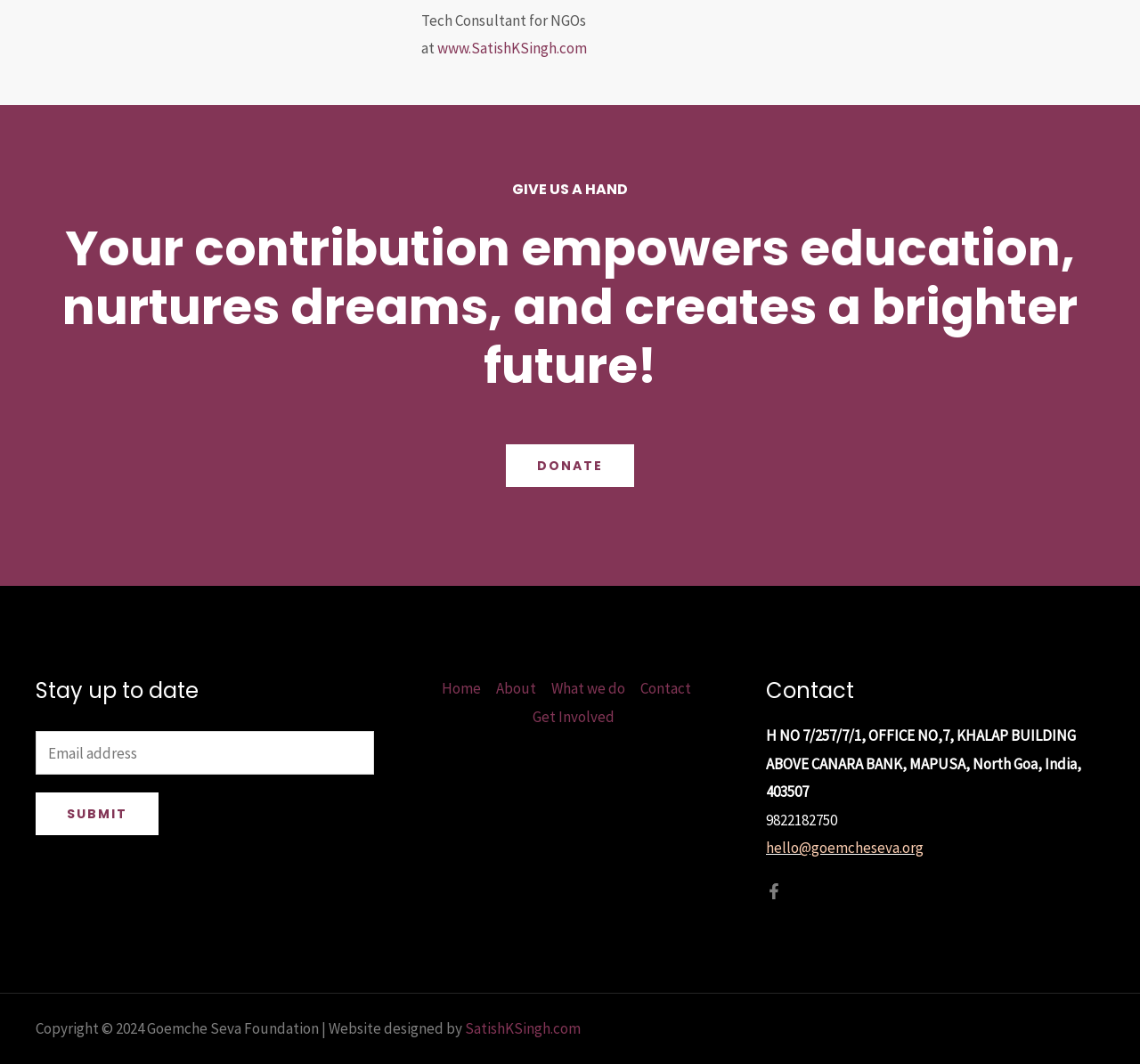What is the name of the foundation that owns this website?
Make sure to answer the question with a detailed and comprehensive explanation.

I found the name of the foundation by looking at the copyright information at the bottom of the webpage, which states 'Copyright © 2024 Goemche Seva Foundation'.